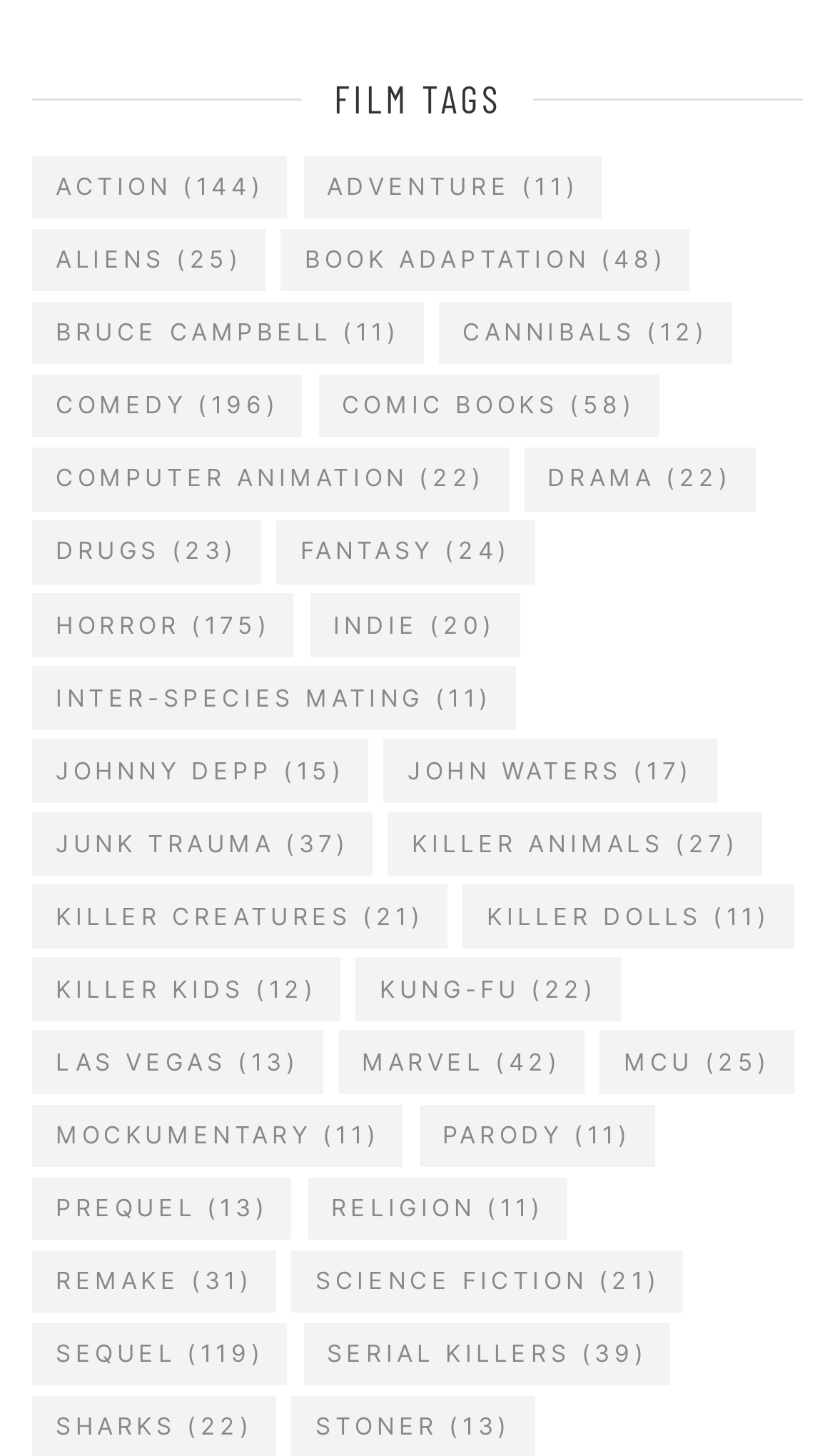Could you determine the bounding box coordinates of the clickable element to complete the instruction: "Toggle the navigation menu"? Provide the coordinates as four float numbers between 0 and 1, i.e., [left, top, right, bottom].

None